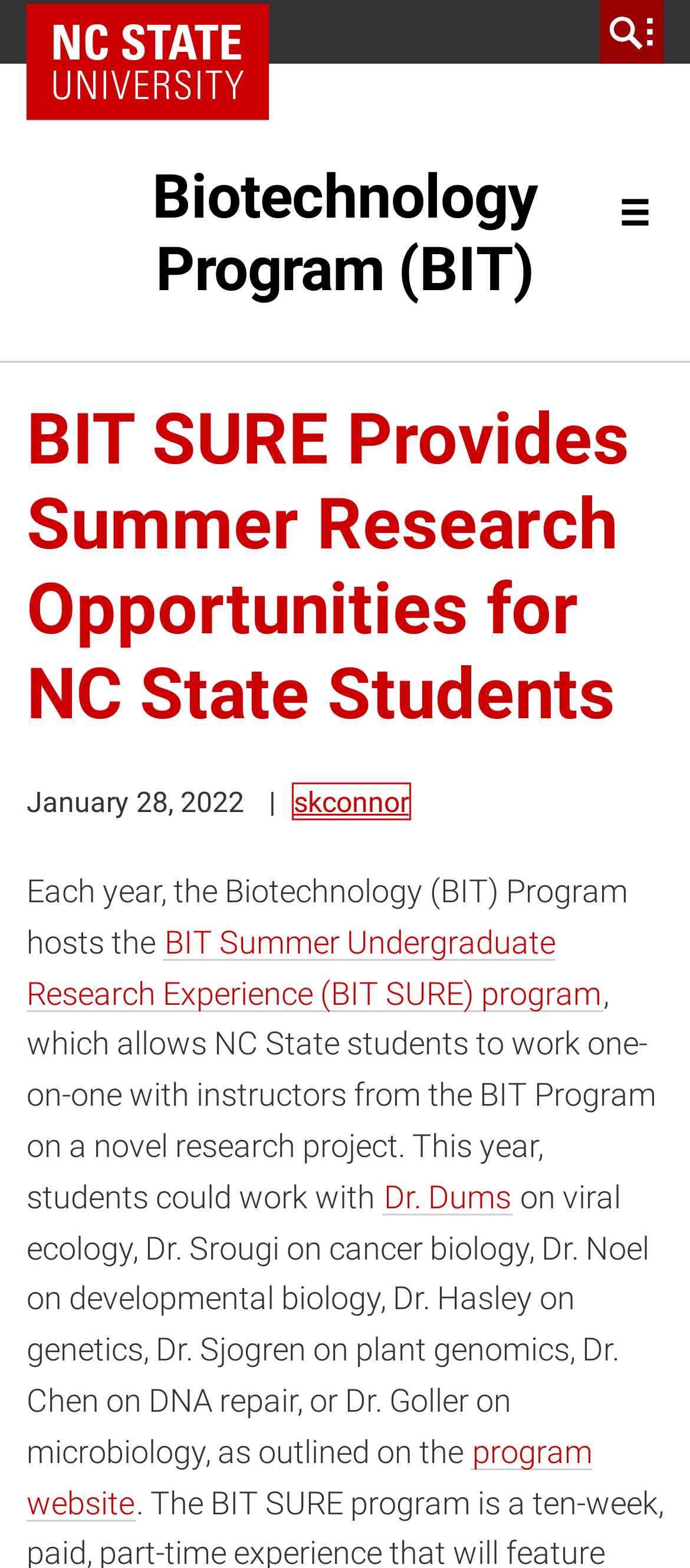You have been given a screenshot of a webpage with a red bounding box around a UI element. Select the most appropriate webpage description for the new webpage that appears after clicking the element within the red bounding box. The choices are:
A. reseach | Biotechnology Program (BIT)
B. NC State BIT SURE | Biotechnology Program (BIT)
C. Biotechnology Program (BIT)
D. skconnor | Biotechnology Program (BIT)
E. NC State University
F. Research | Biotechnology Program (BIT)
G. Meet Dr. Dums! | Biotechnology Program (BIT)
H. BIT SURE Mentor Profiles | Biotechnology Program (BIT)

D